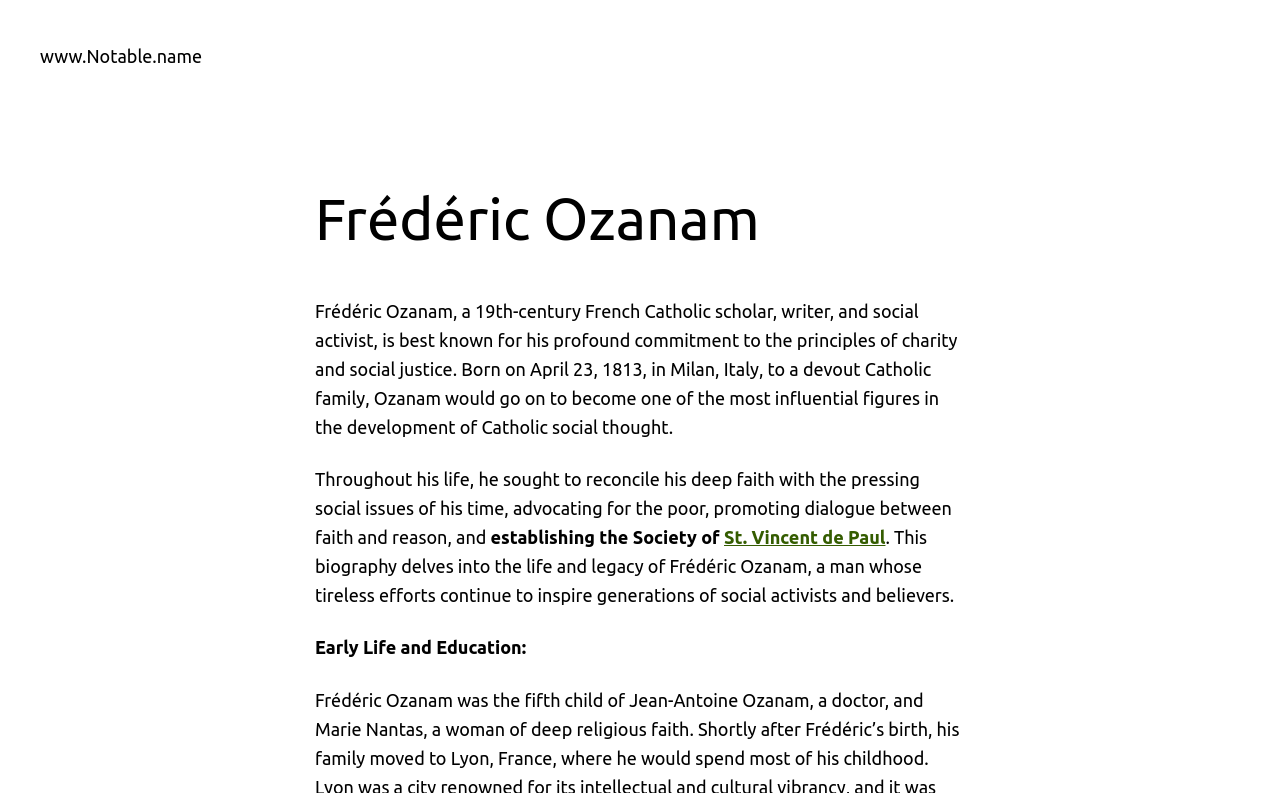What is the name of the society established by Frédéric Ozanam?
Carefully examine the image and provide a detailed answer to the question.

According to the webpage, Frédéric Ozanam 'establishing the Society of St. Vincent de Paul', which suggests that St. Vincent de Paul is the name of the society he founded.